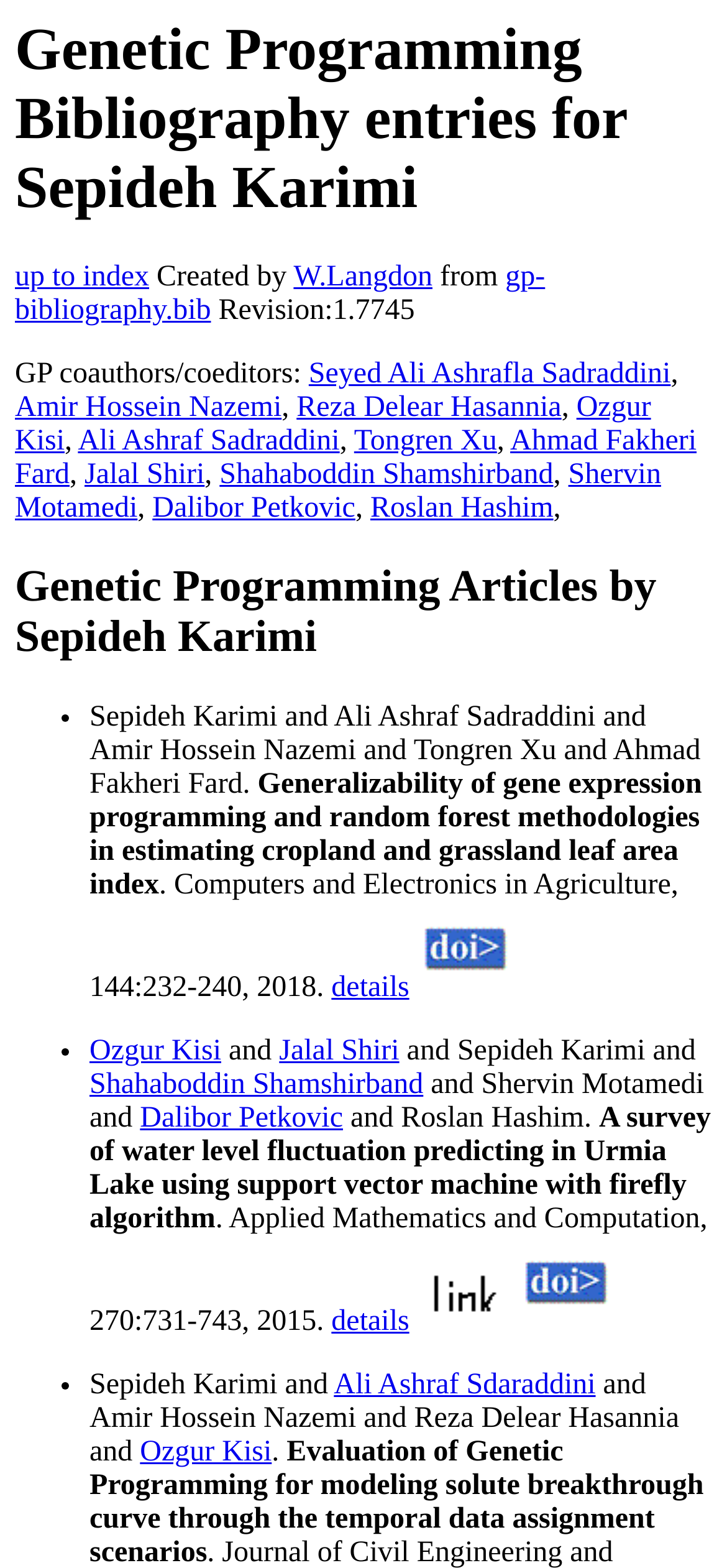Please identify the bounding box coordinates of the element's region that I should click in order to complete the following instruction: "go up to index". The bounding box coordinates consist of four float numbers between 0 and 1, i.e., [left, top, right, bottom].

[0.021, 0.167, 0.205, 0.187]